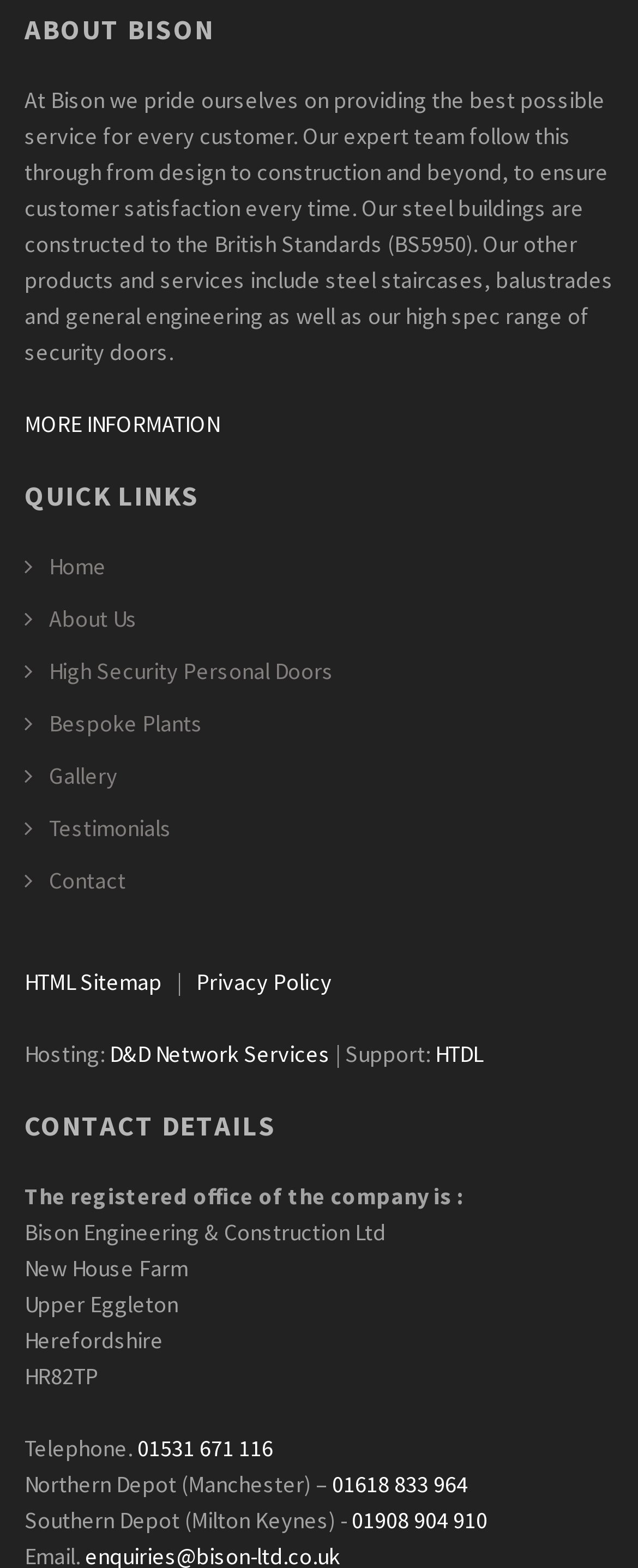How many depots does the company have?
Look at the image and construct a detailed response to the question.

I found the number of depots by looking at the 'CONTACT DETAILS' section, where it mentions 'Northern Depot (Manchester)' and 'Southern Depot (Milton Keynes)', indicating that the company has two depots.